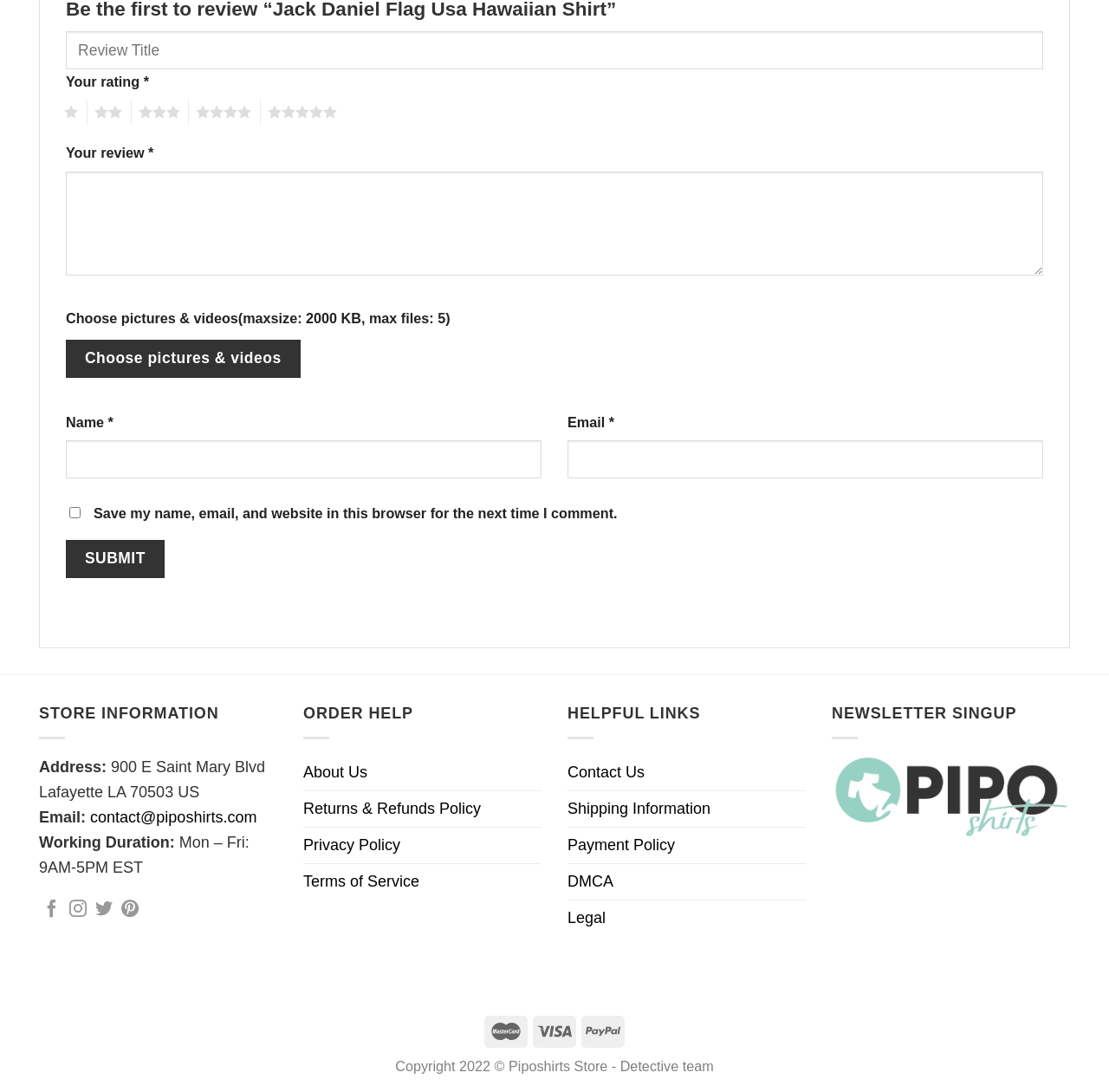What is the minimum rating I can give?
From the image, respond using a single word or phrase.

1